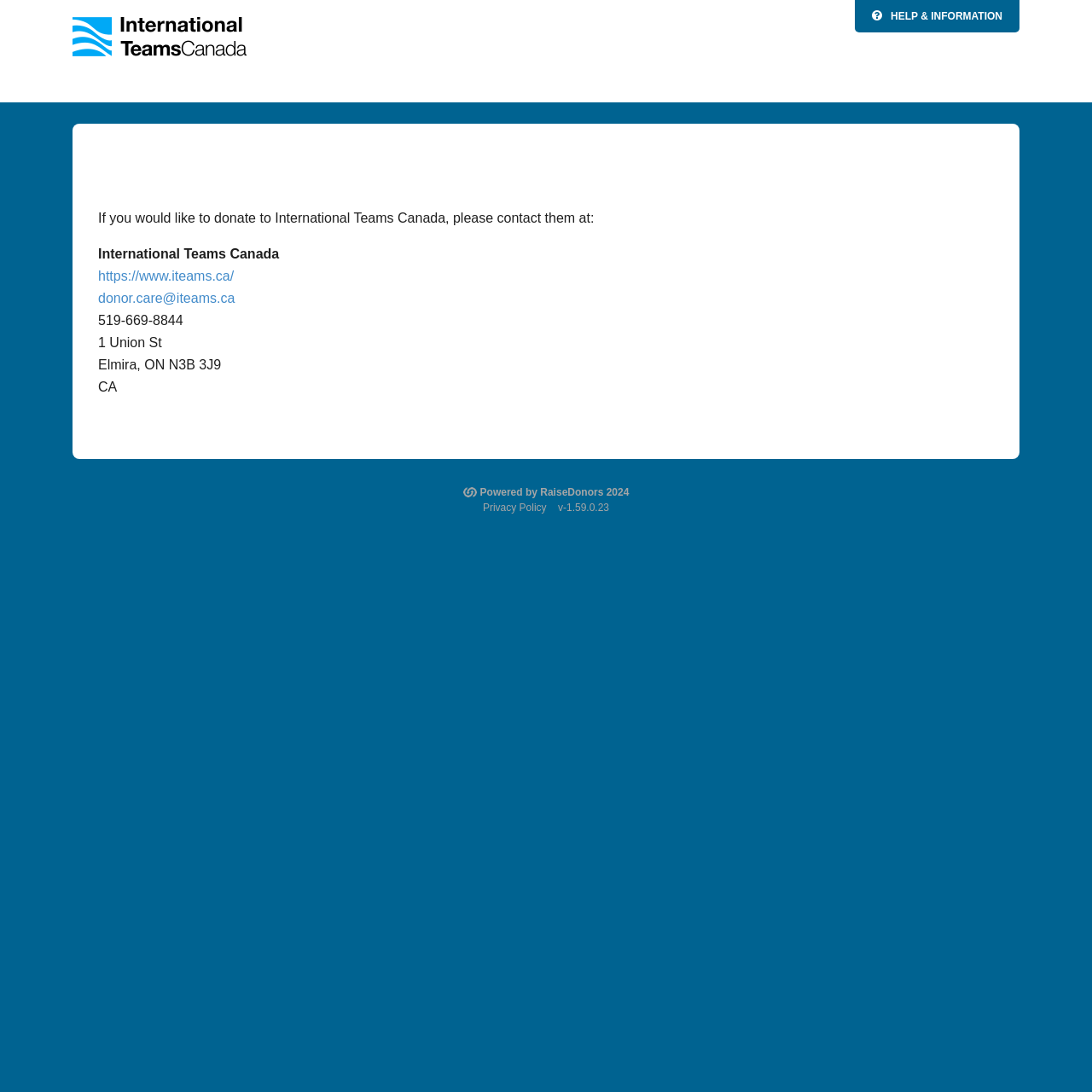Examine the image carefully and respond to the question with a detailed answer: 
What is the version of the RaiseDonors platform?

The webpage has a footer section that mentions the version of the RaiseDonors platform, which is 'v-1.59.0.23'.